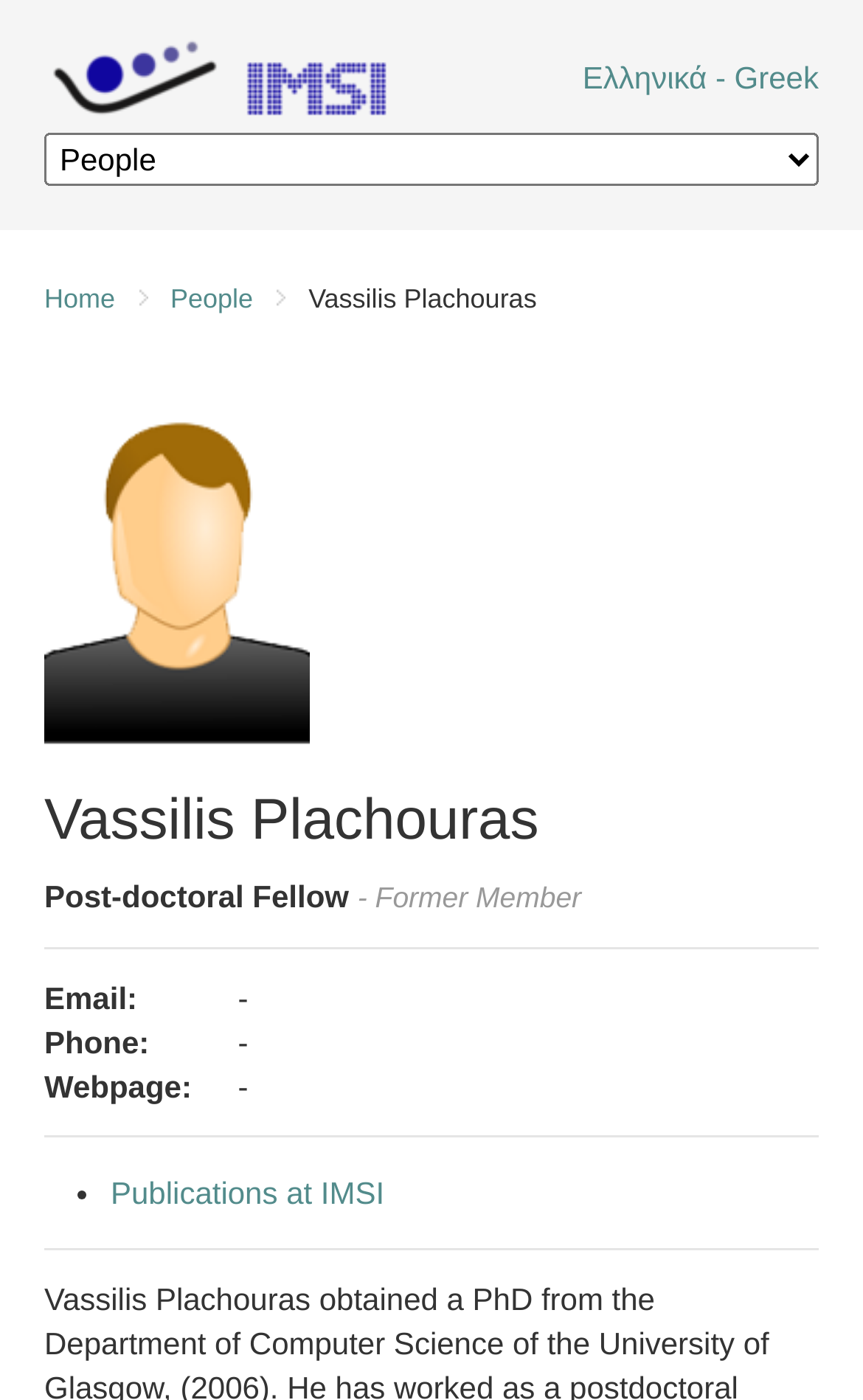Based on the image, give a detailed response to the question: What is the person's position?

The person's position can be found in the static text element with the text 'Post-doctoral Fellow'.